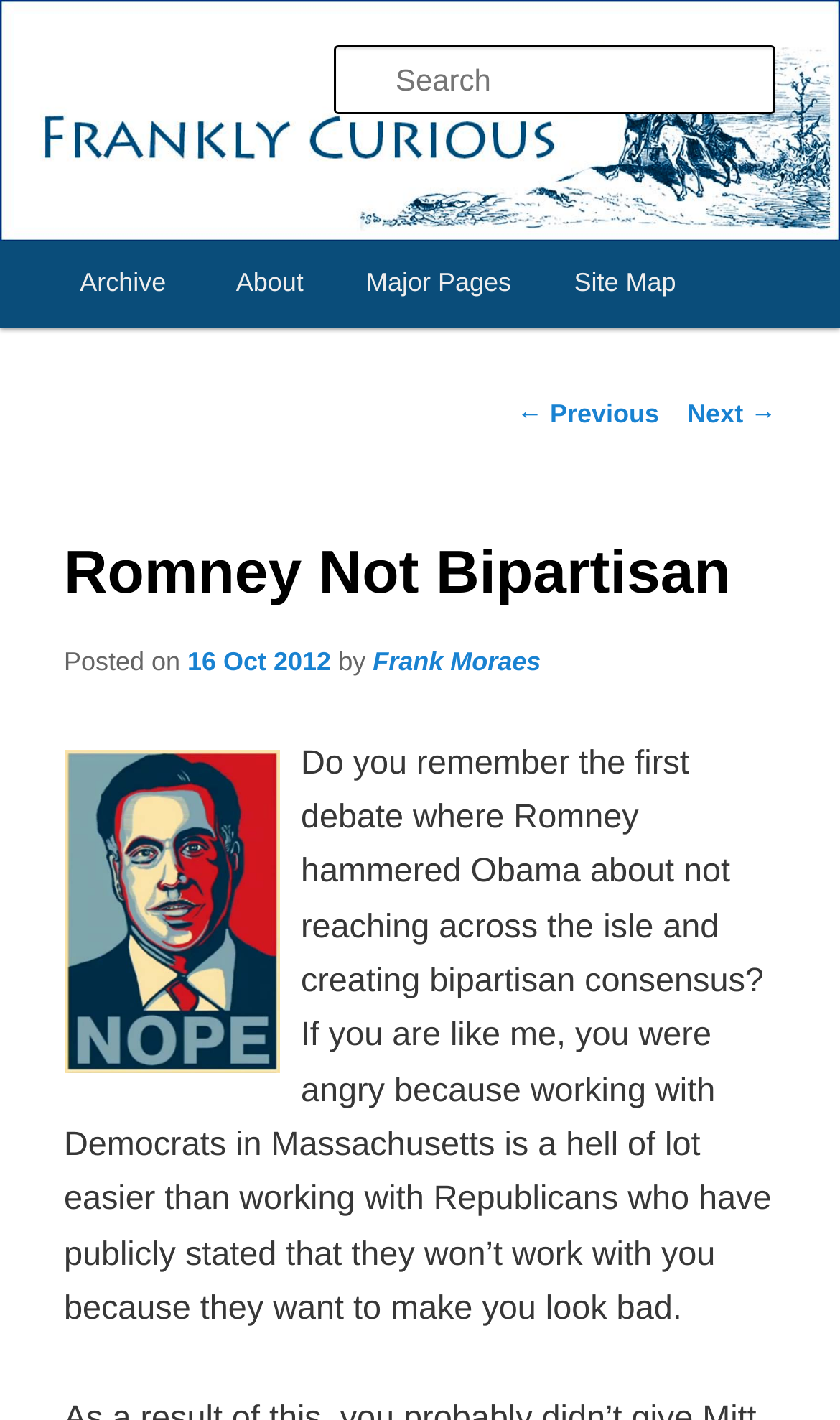Please indicate the bounding box coordinates for the clickable area to complete the following task: "Go to Archive". The coordinates should be specified as four float numbers between 0 and 1, i.e., [left, top, right, bottom].

[0.051, 0.17, 0.244, 0.231]